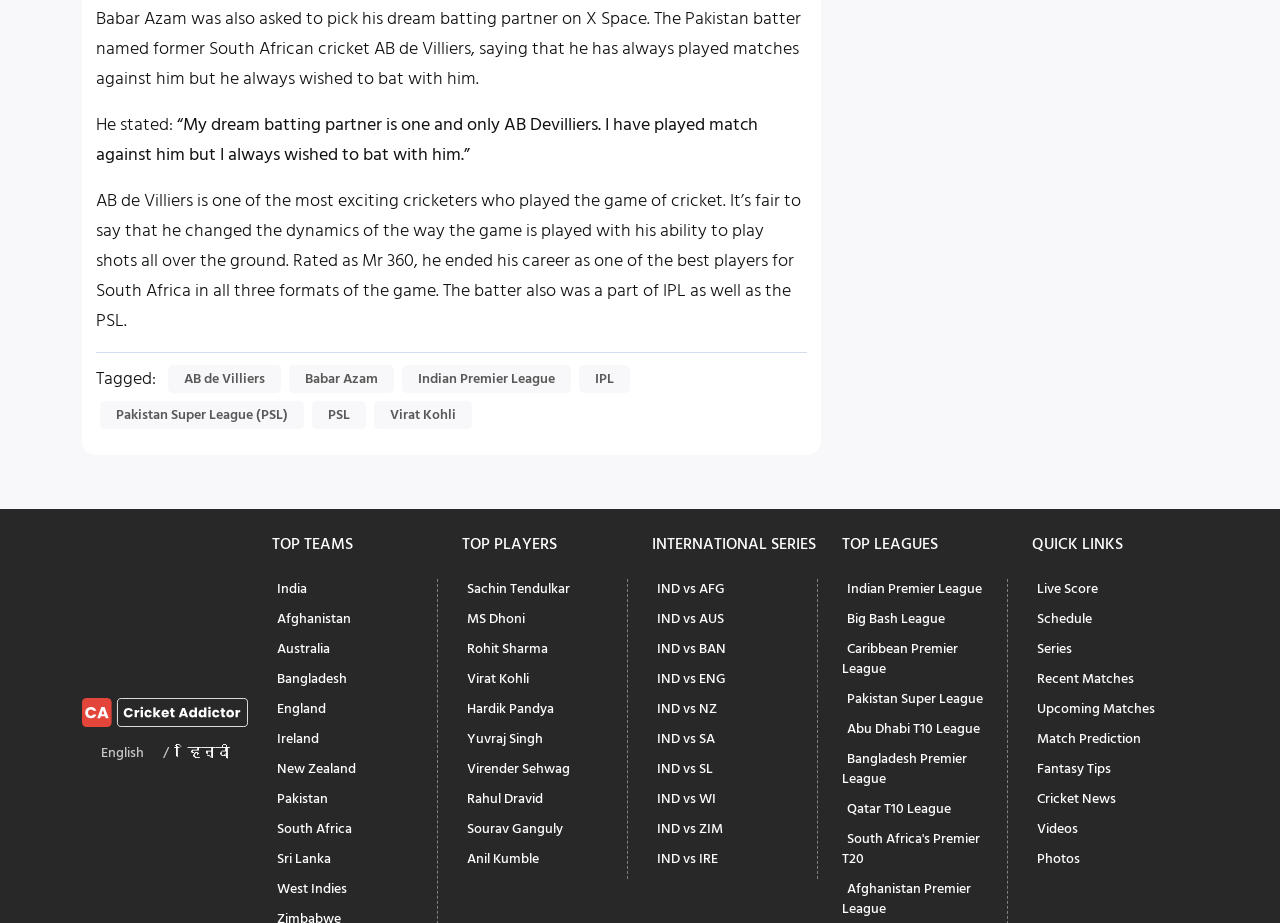Please identify the bounding box coordinates of the element's region that should be clicked to execute the following instruction: "Click on the 'Cnc Machining' link". The bounding box coordinates must be four float numbers between 0 and 1, i.e., [left, top, right, bottom].

None